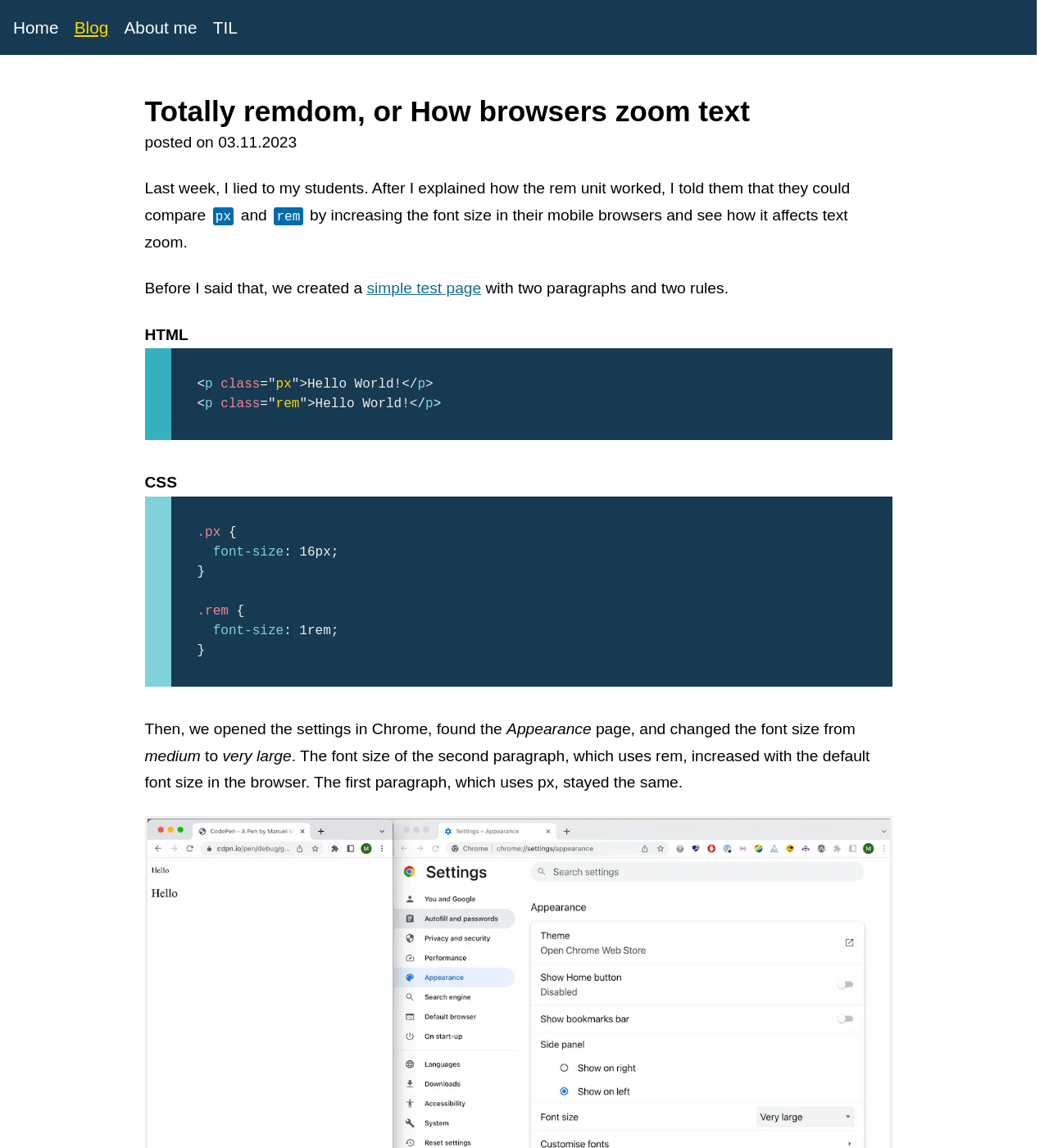What is the default font size in the browser?
Can you give a detailed and elaborate answer to the question?

The webpage states that the font size was changed from medium to very large in the browser settings, implying that medium is the default font size.